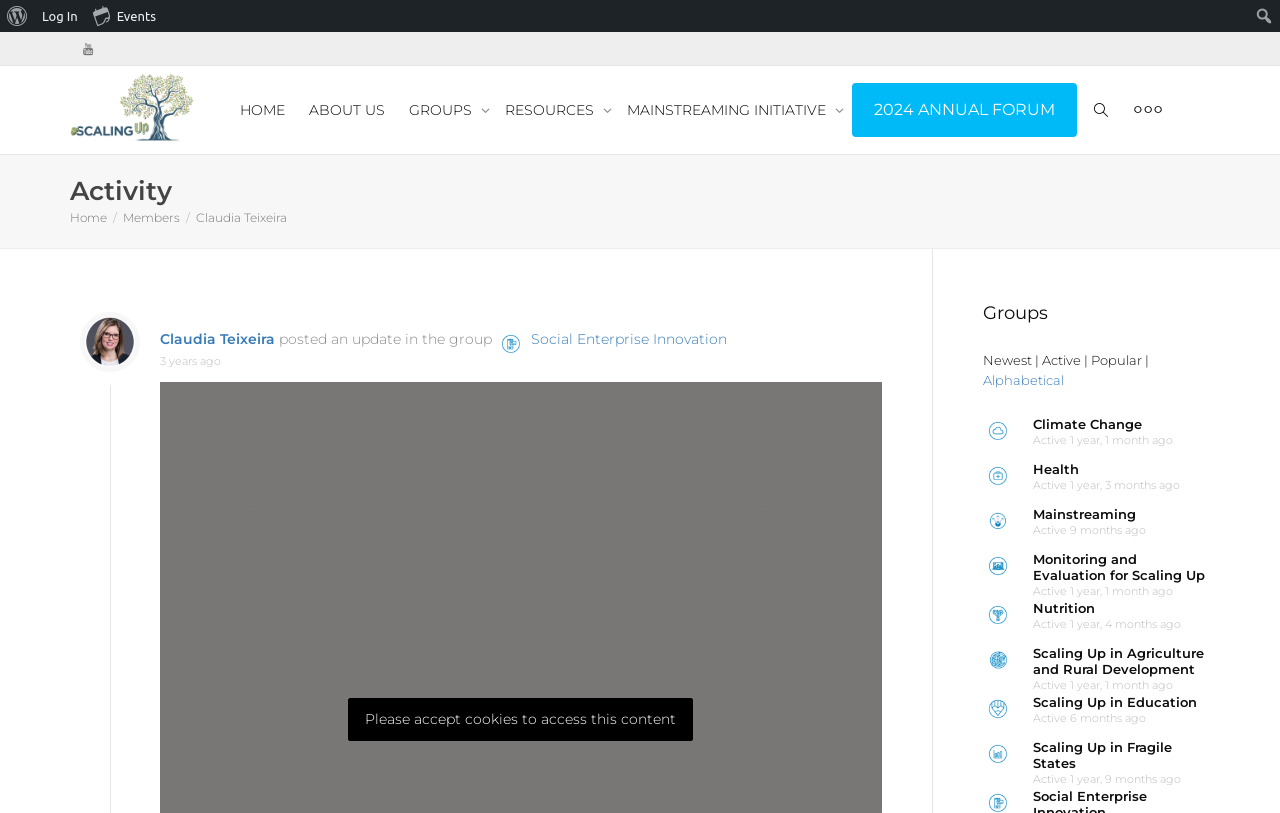Please identify the bounding box coordinates of the element I need to click to follow this instruction: "View the group Social Enterprise Innovation".

[0.388, 0.406, 0.568, 0.428]